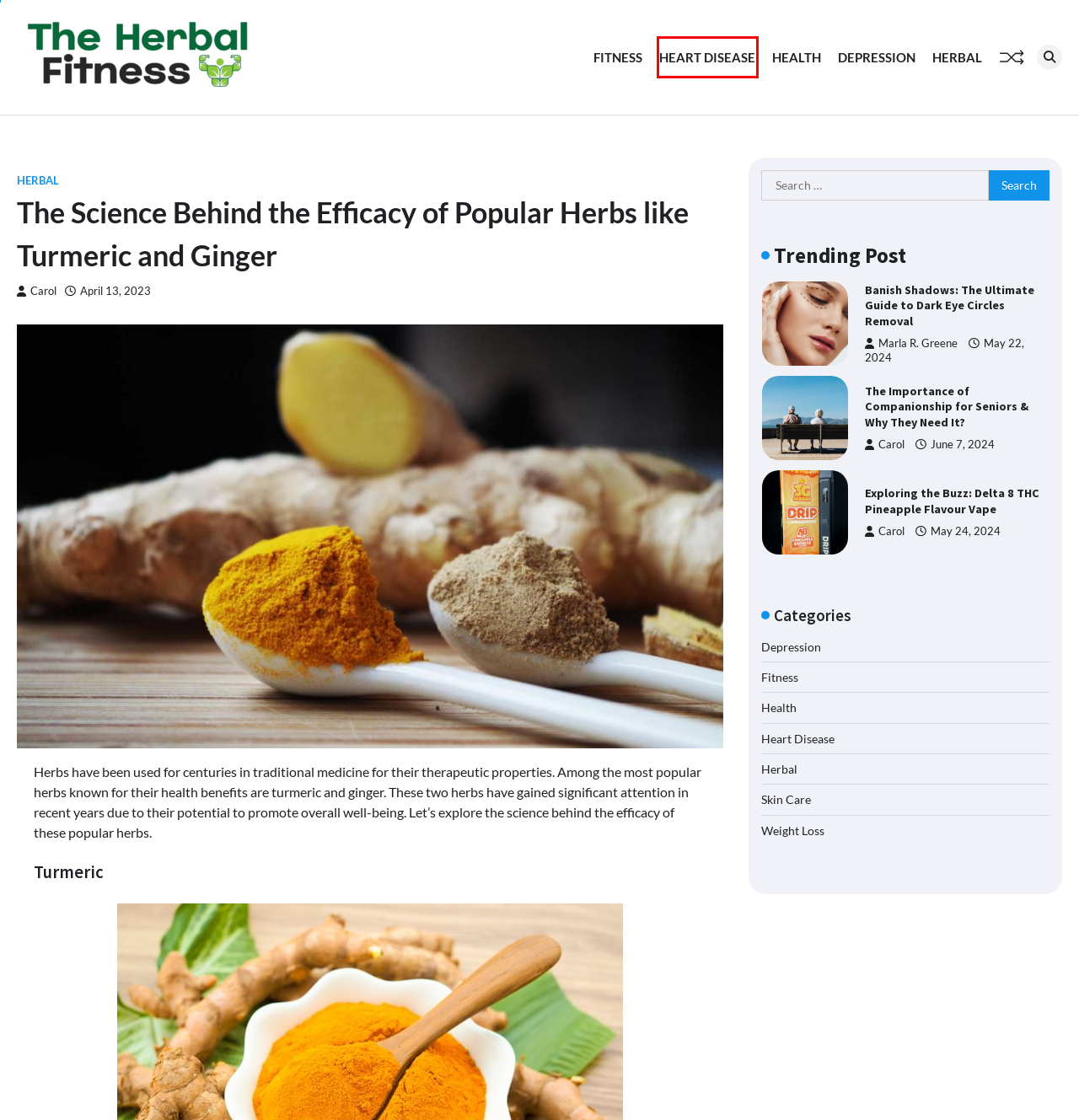You have a screenshot of a webpage with a red bounding box around an element. Select the webpage description that best matches the new webpage after clicking the element within the red bounding box. Here are the descriptions:
A. Heart Disease | The Herbal Fitness
B. Fitness | The Herbal Fitness
C. Skin Care | The Herbal Fitness
D. Health | The Herbal Fitness
E. The Importance of Companionship for Seniors & Why They Need It? | The Herbal Fitness
F. Herbal | The Herbal Fitness
G. Depression | The Herbal Fitness
H. Weight Loss | The Herbal Fitness

A